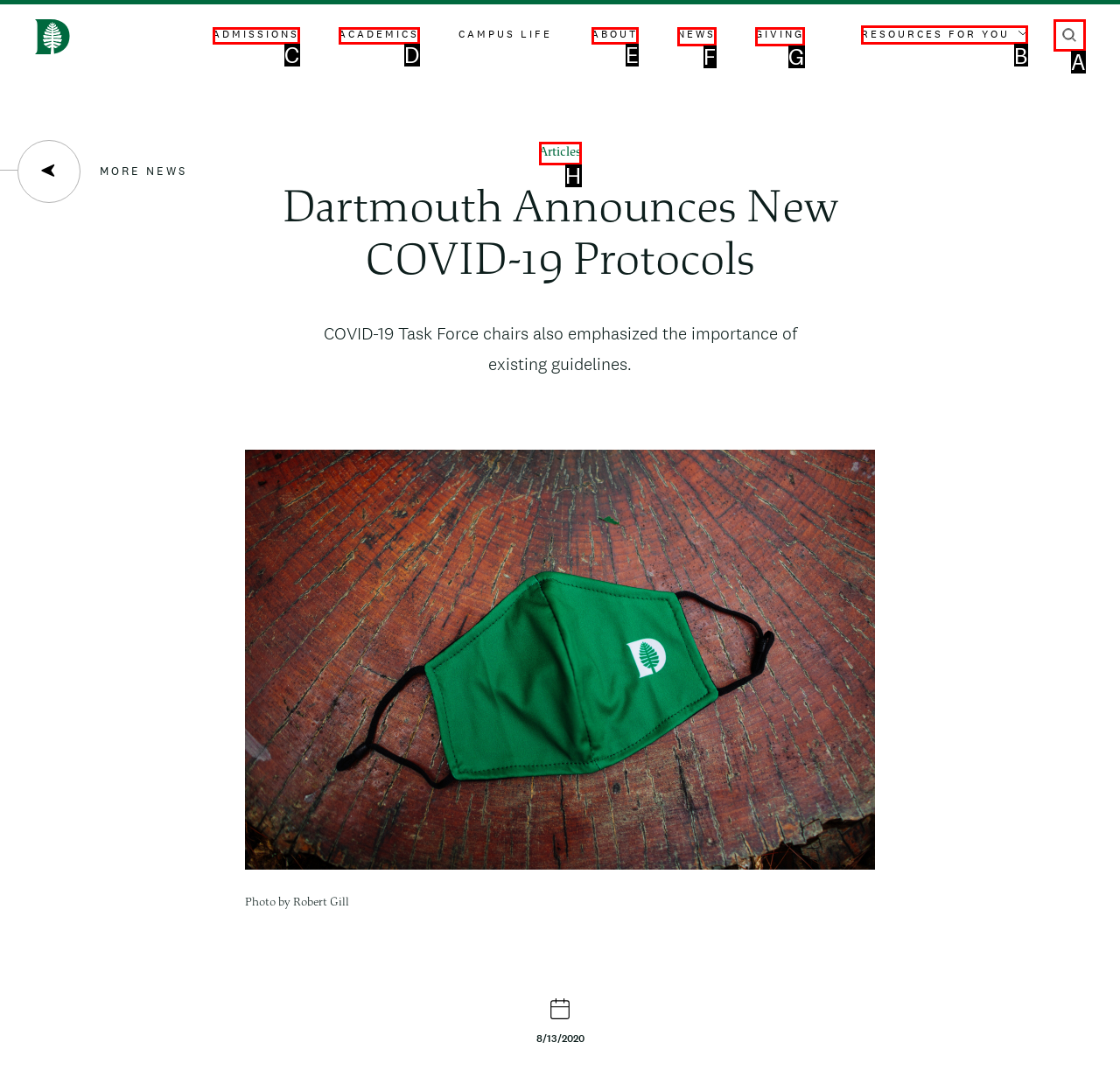Pick the HTML element that corresponds to the description: Resources For You
Answer with the letter of the correct option from the given choices directly.

B